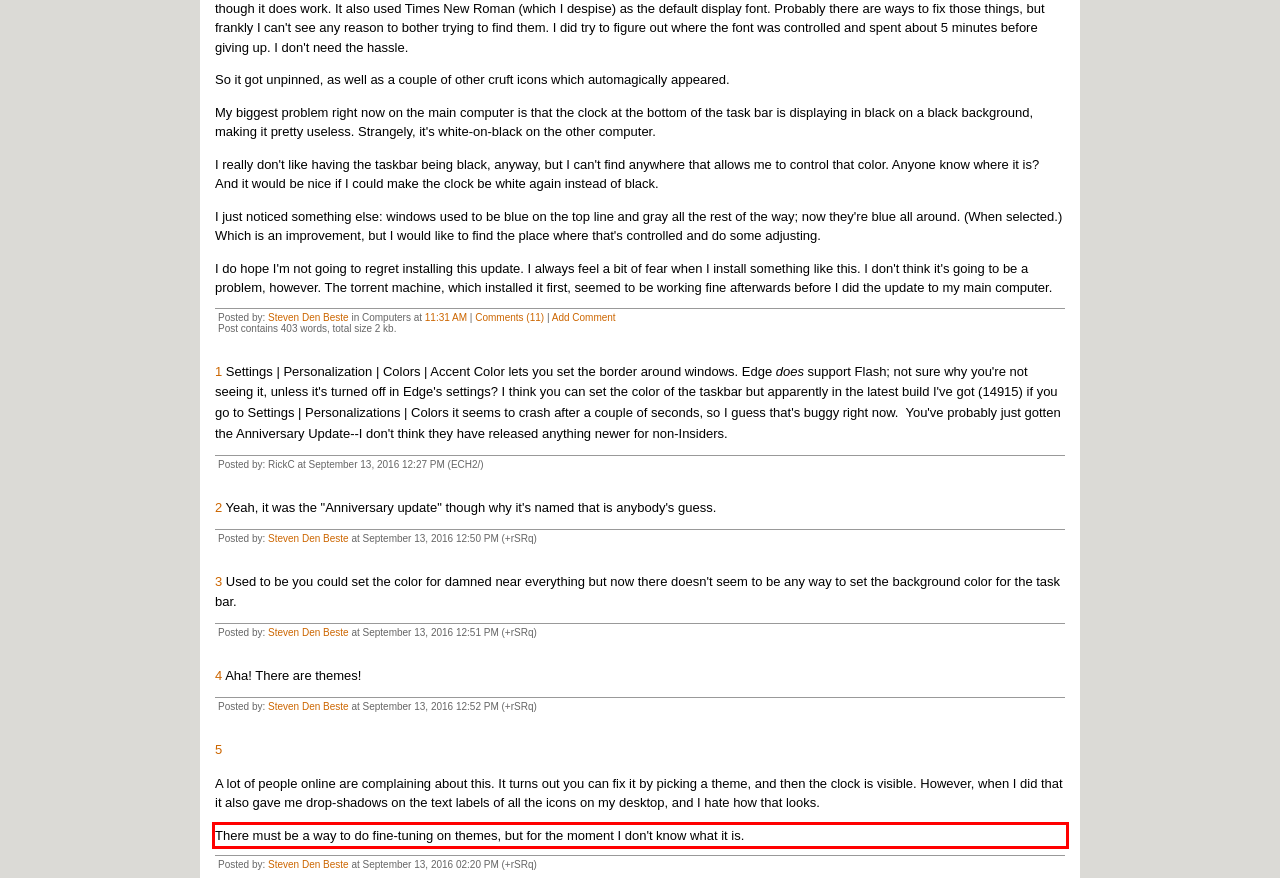You have a screenshot of a webpage, and there is a red bounding box around a UI element. Utilize OCR to extract the text within this red bounding box.

There must be a way to do fine-tuning on themes, but for the moment I don't know what it is.